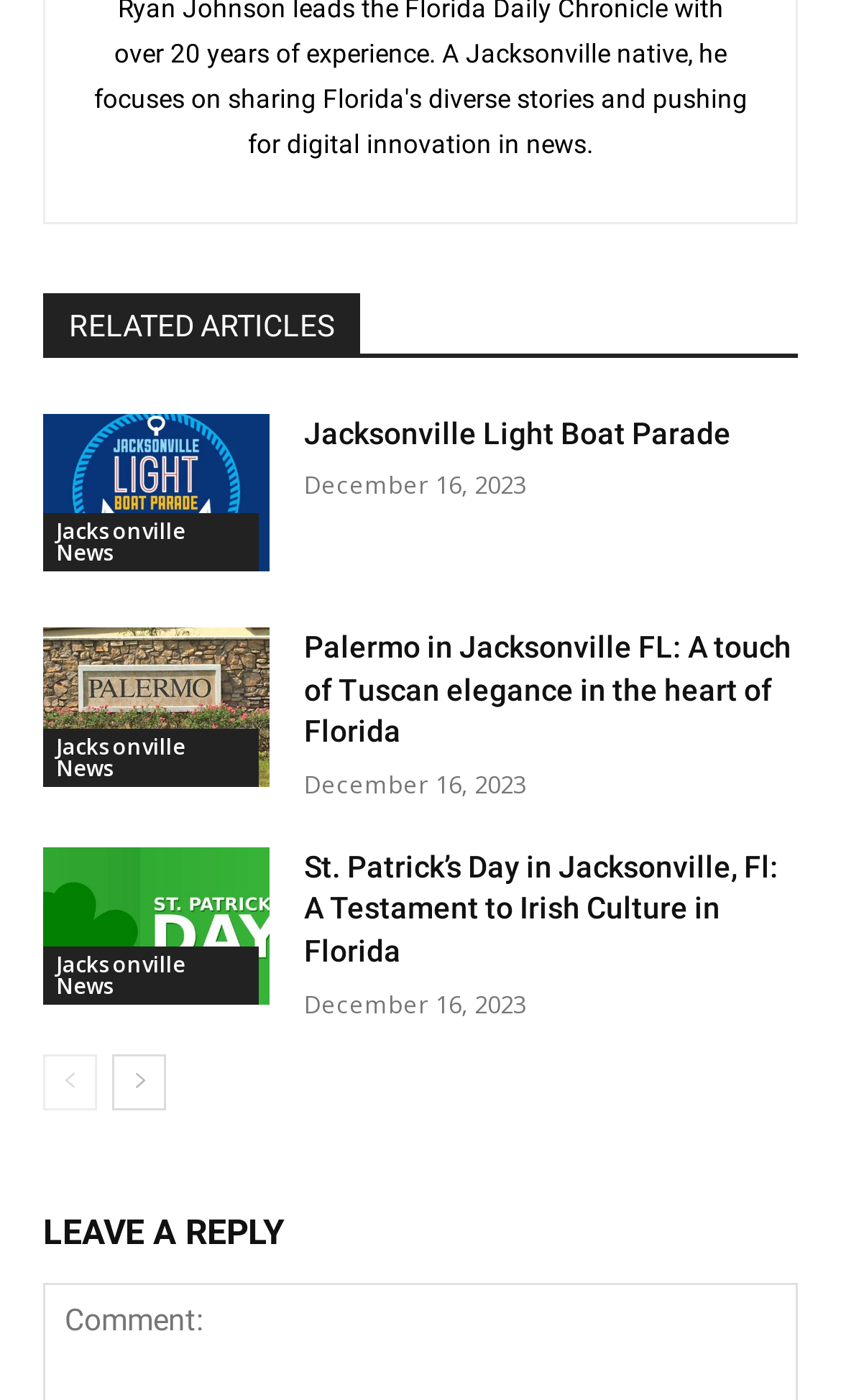Provide your answer in one word or a succinct phrase for the question: 
How many pages of articles are there?

More than 1